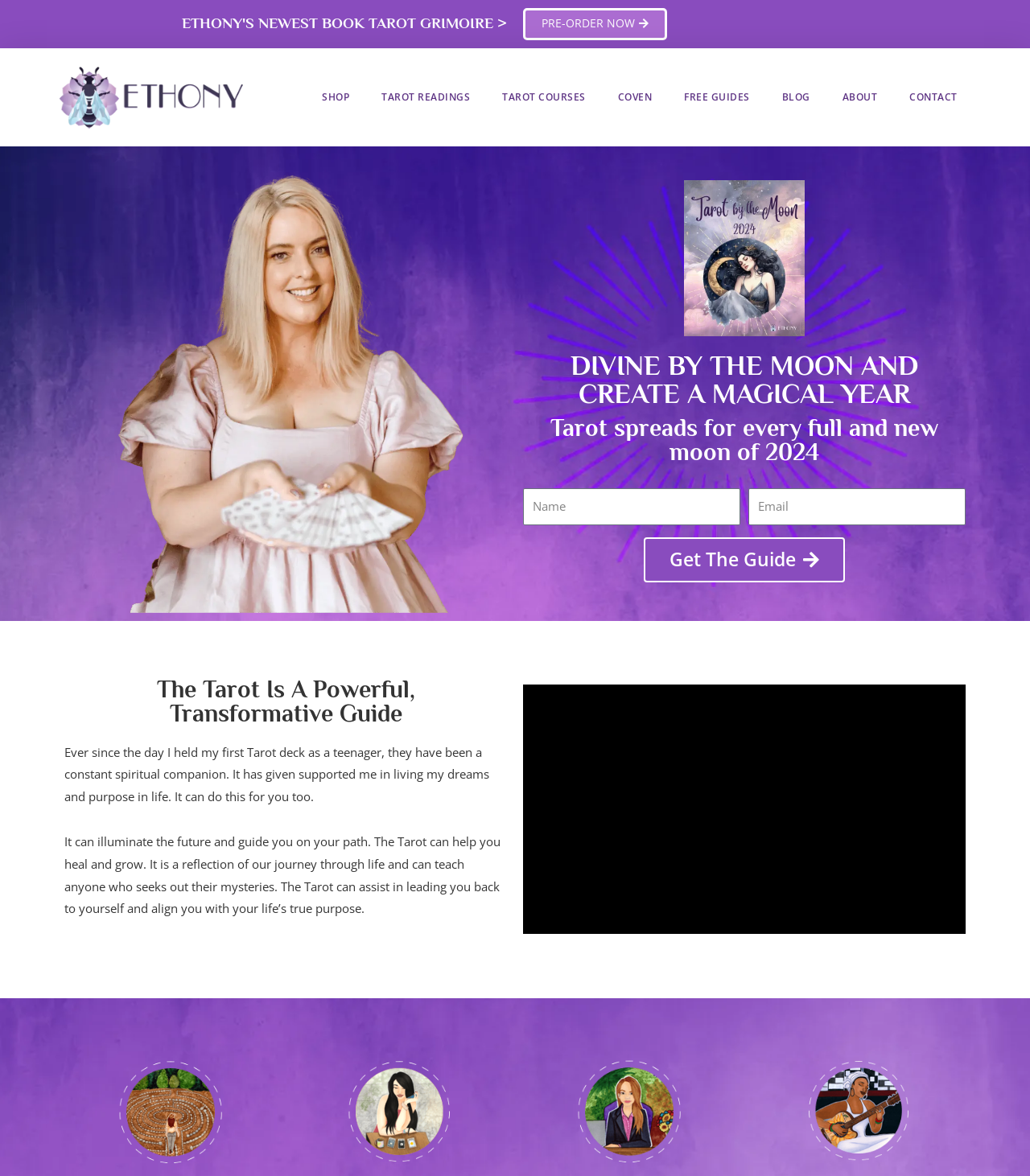Please find the bounding box coordinates of the section that needs to be clicked to achieve this instruction: "Watch the Vimeo video".

[0.508, 0.582, 0.938, 0.794]